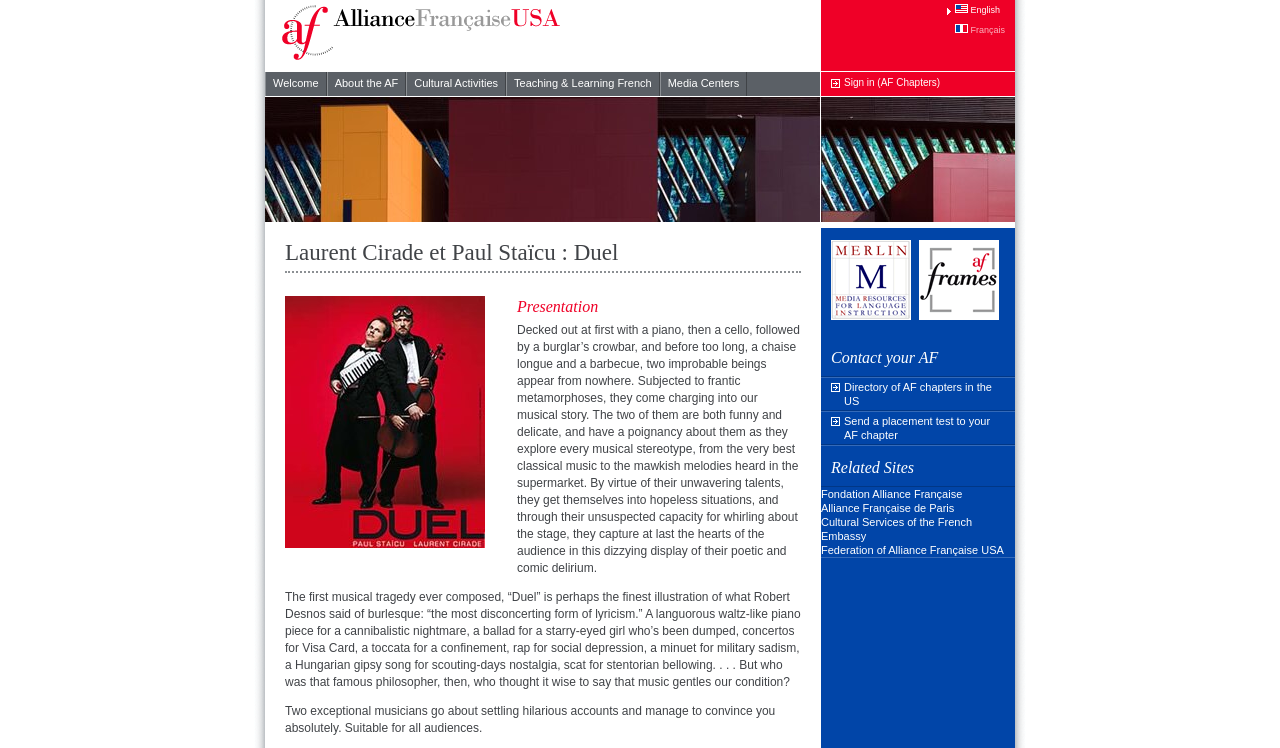Provide your answer in one word or a succinct phrase for the question: 
What is the name of the organization mentioned in the 'Related Sites' section?

Fondation Alliance Française